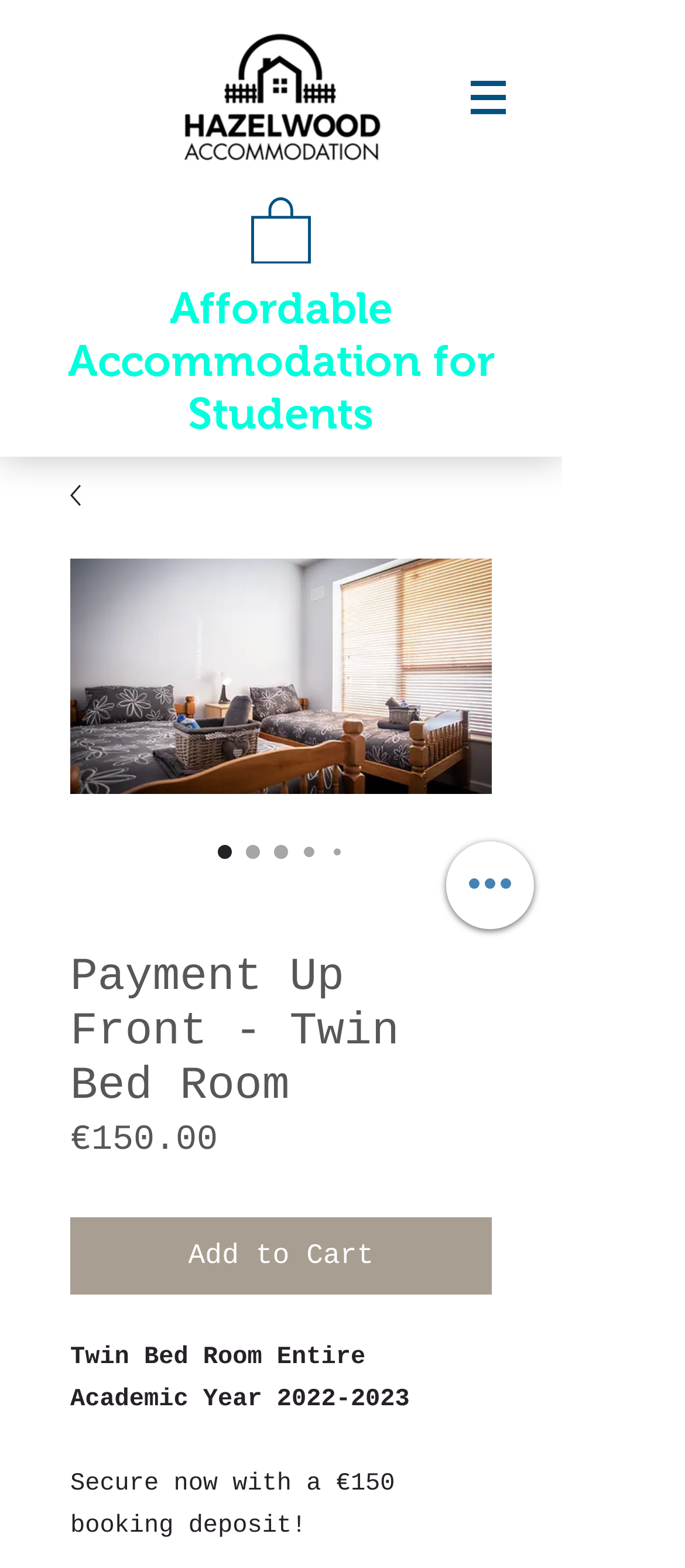Please provide the bounding box coordinate of the region that matches the element description: absolutecustomlandscape@live.com. Coordinates should be in the format (top-left x, top-left y, bottom-right x, bottom-right y) and all values should be between 0 and 1.

None